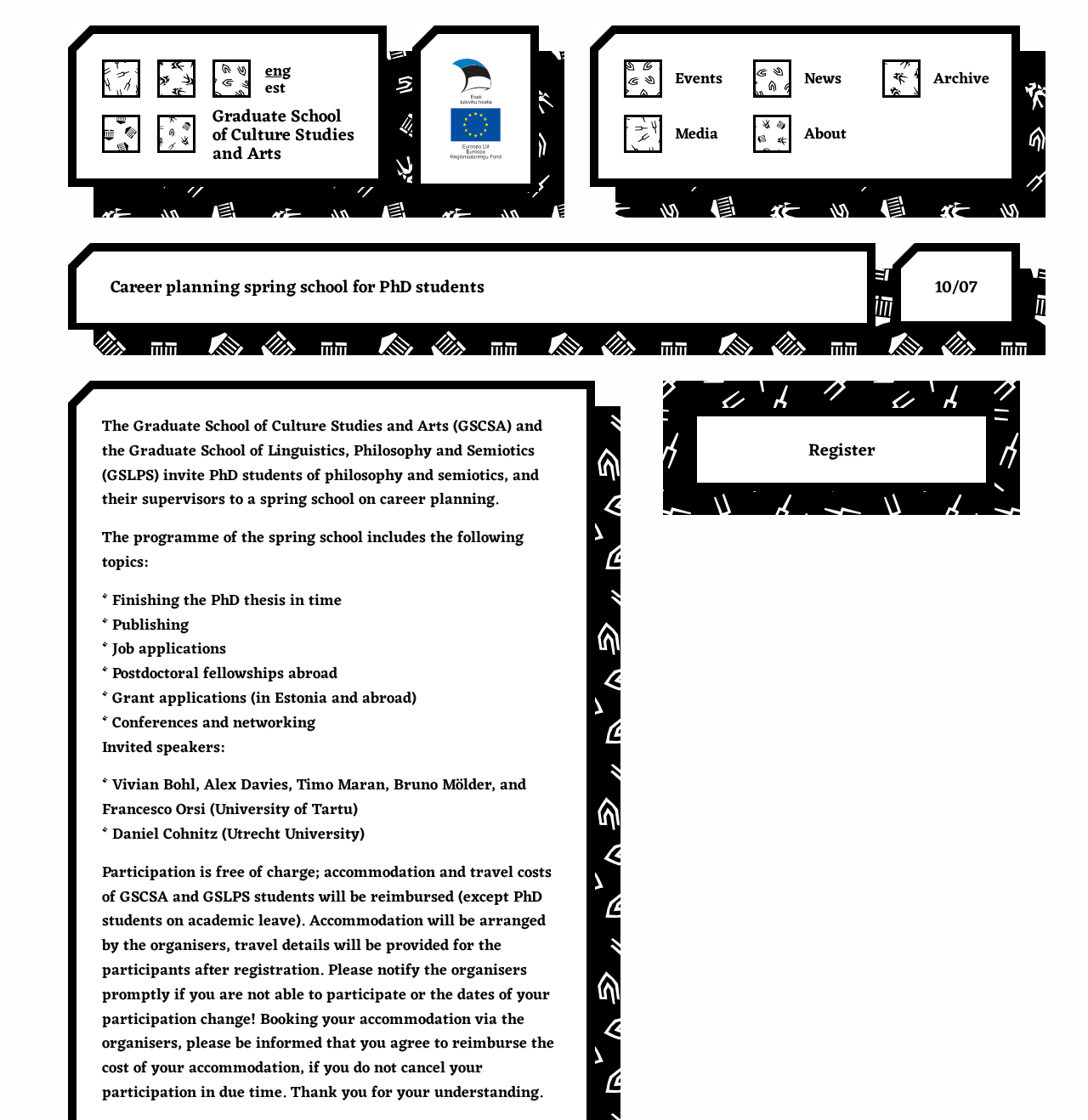Determine the bounding box coordinates for the region that must be clicked to execute the following instruction: "Click the 'Events' link".

[0.574, 0.055, 0.677, 0.086]